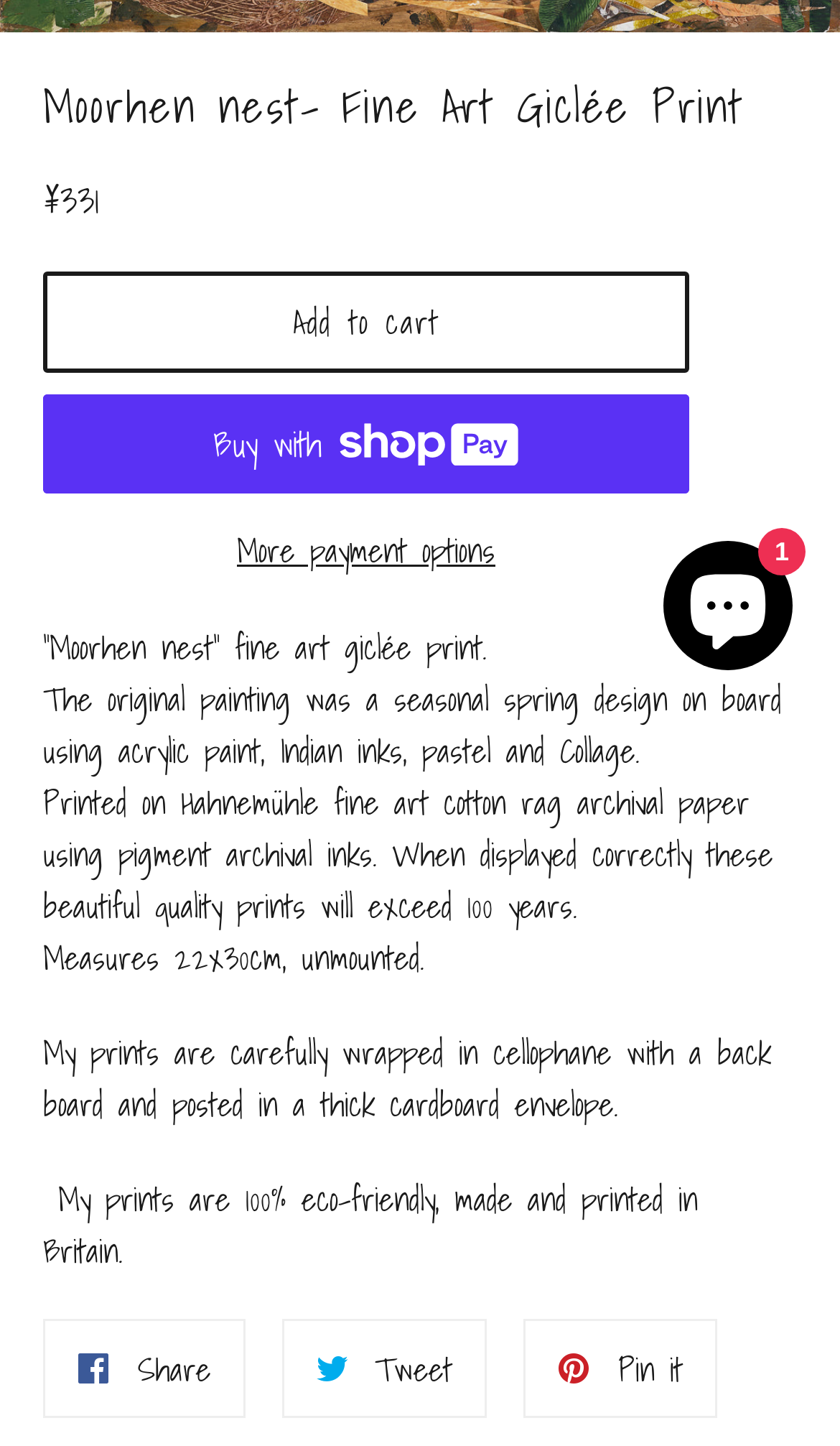Using the webpage screenshot, find the UI element described by Pin it Pin on Pinterest. Provide the bounding box coordinates in the format (top-left x, top-left y, bottom-right x, bottom-right y), ensuring all values are floating point numbers between 0 and 1.

[0.623, 0.912, 0.854, 0.98]